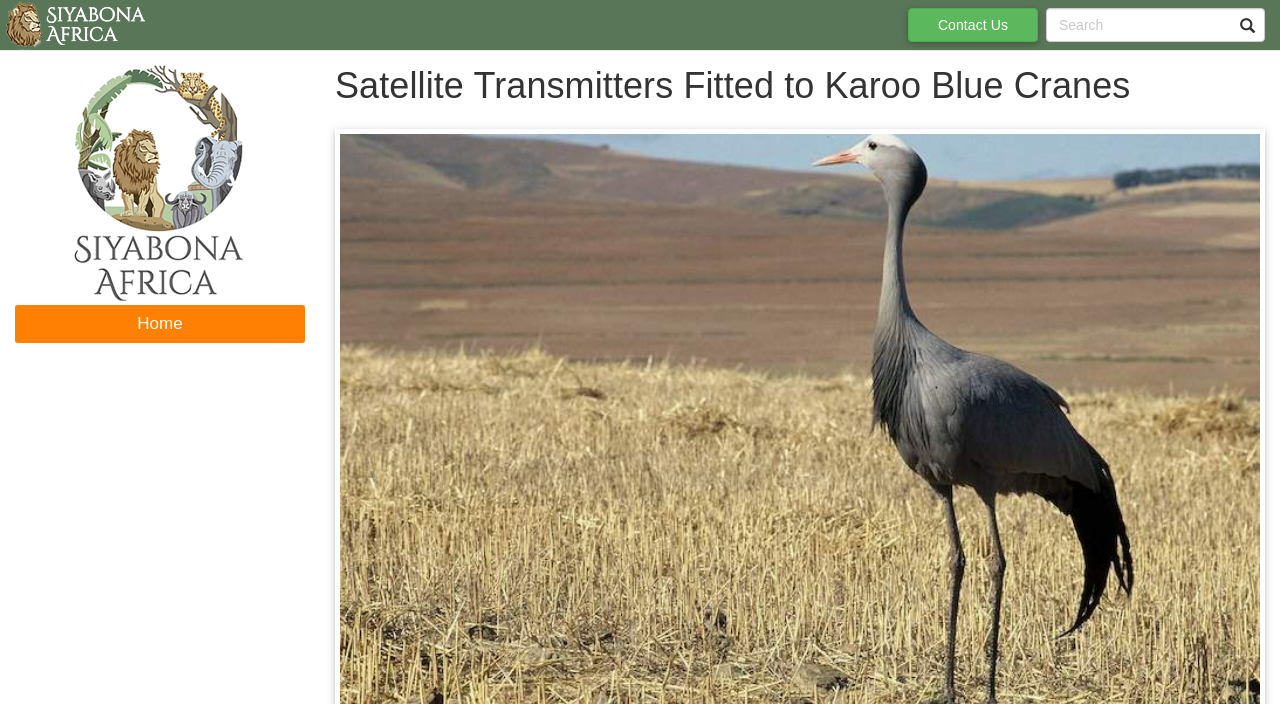Please extract the title of the webpage.

Satellite Transmitters Fitted to Karoo Blue Cranes